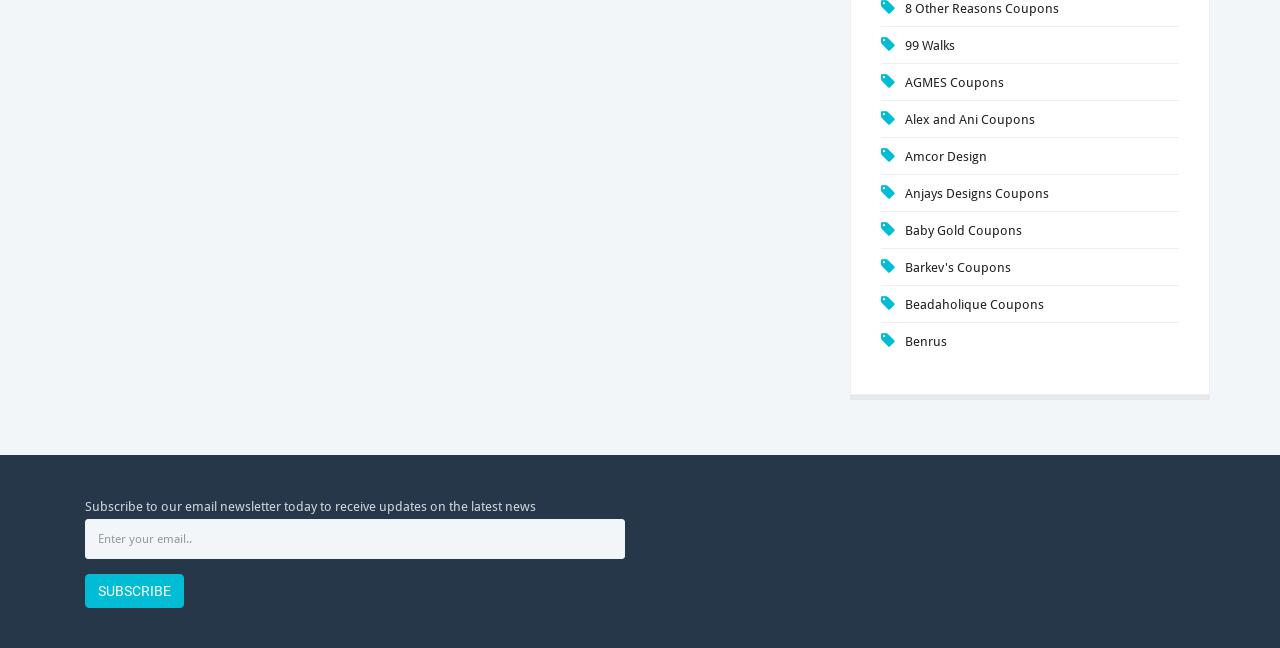Please determine the bounding box coordinates for the element that should be clicked to follow these instructions: "Contact Quarter Circle 10 via phone".

None